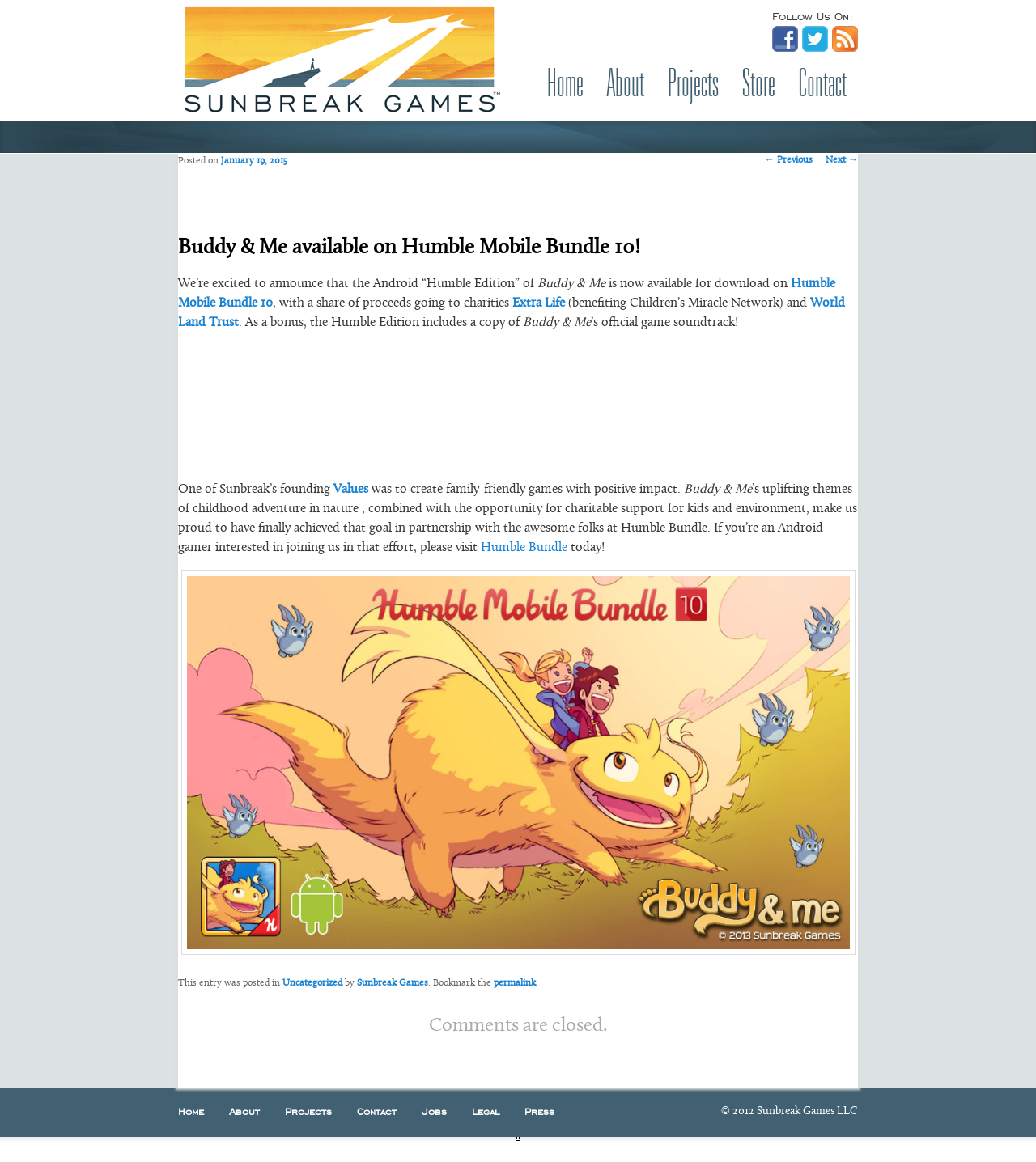Using the given description, provide the bounding box coordinates formatted as (top-left x, top-left y, bottom-right x, bottom-right y), with all values being floating point numbers between 0 and 1. Description: title="RSS Feed"

[0.803, 0.036, 0.828, 0.047]